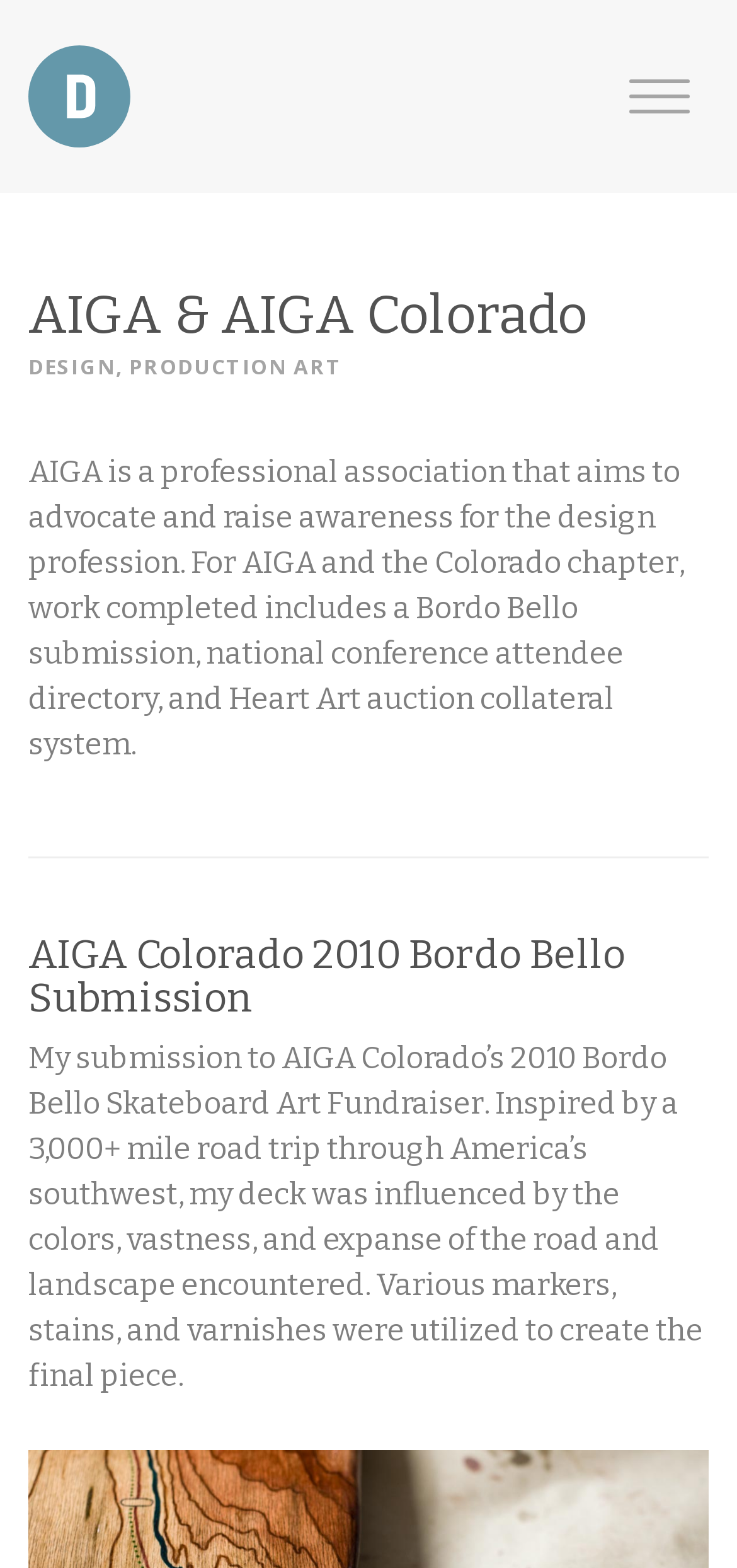Articulate a detailed summary of the webpage's content and design.

The webpage is about AIGA, a professional association for design, and its Colorado chapter. At the top right corner, there is a button to toggle navigation. On the top left, there is a link to "DAVID HILGIER". Below it, a large heading reads "AIGA & AIGA Colorado". 

Underneath the heading, there are two lines of text. The first line describes the profession as "DESIGN, PRODUCTION ART". The second line provides a brief overview of AIGA, stating that it is a professional association that aims to advocate and raise awareness for the design profession, and lists some of the work completed for AIGA and the Colorado chapter.

Below this text, there is a horizontal separator line. Following the separator, there is a heading that reads "AIGA Colorado 2010 Bordo Bello Submission". Below this heading, there is a paragraph describing the submission to AIGA Colorado's 2010 Bordo Bello Skateboard Art Fundraiser, which was inspired by a road trip through America's southwest.